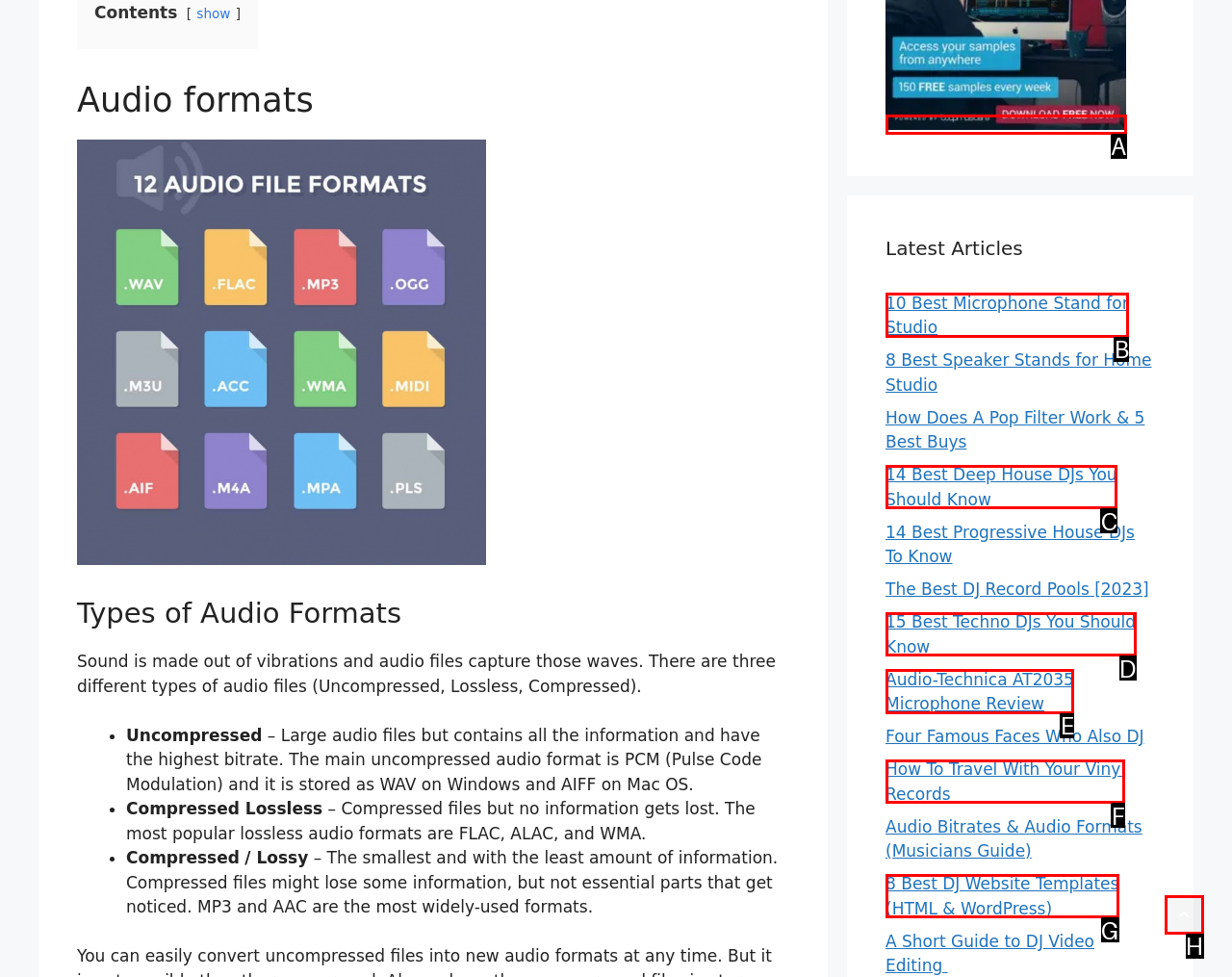Identify which HTML element matches the description: Audio-Technica AT2035 Microphone Review. Answer with the correct option's letter.

E